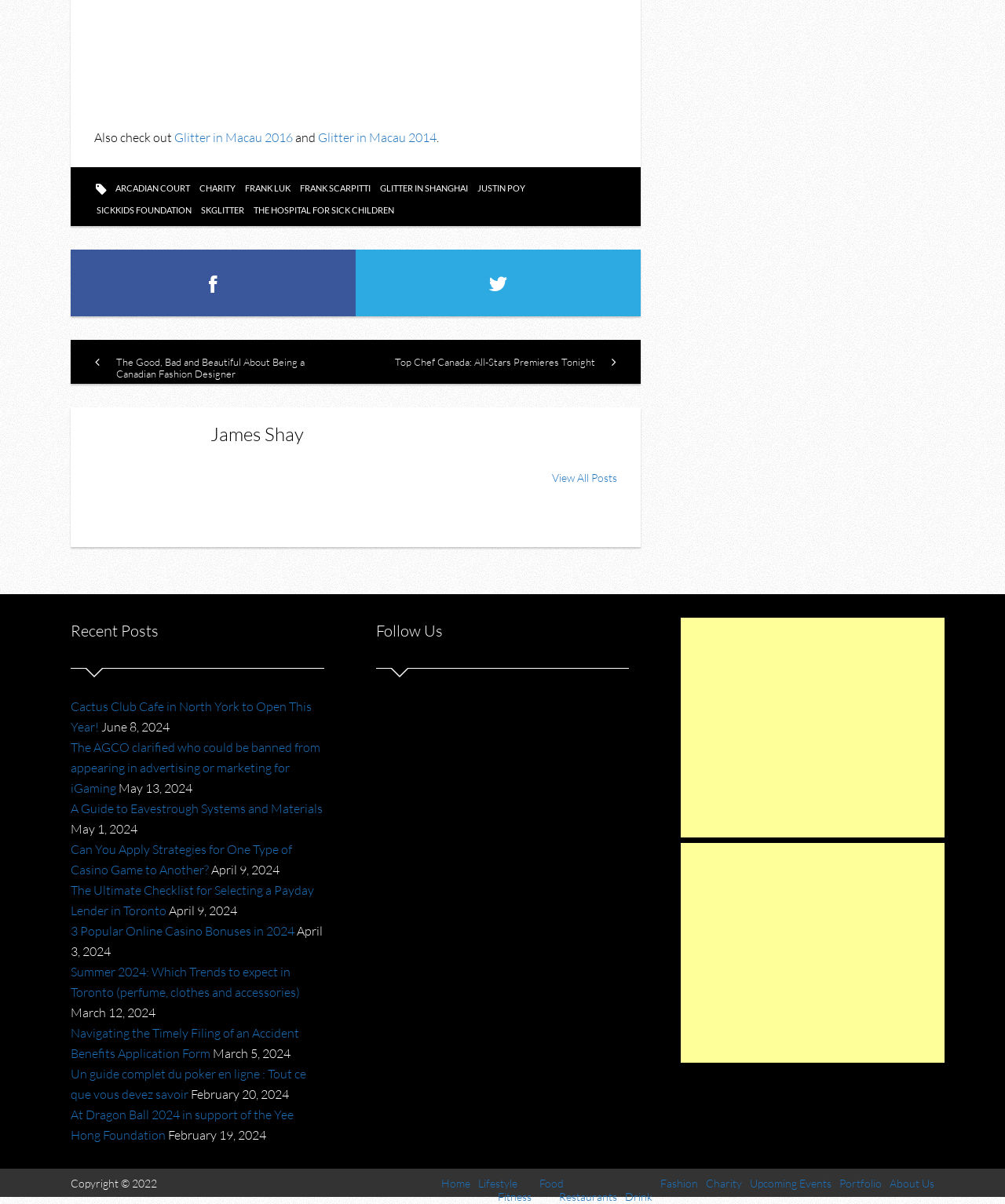Based on the provided description, "Glitter in Macau 2014", find the bounding box of the corresponding UI element in the screenshot.

[0.316, 0.108, 0.434, 0.121]